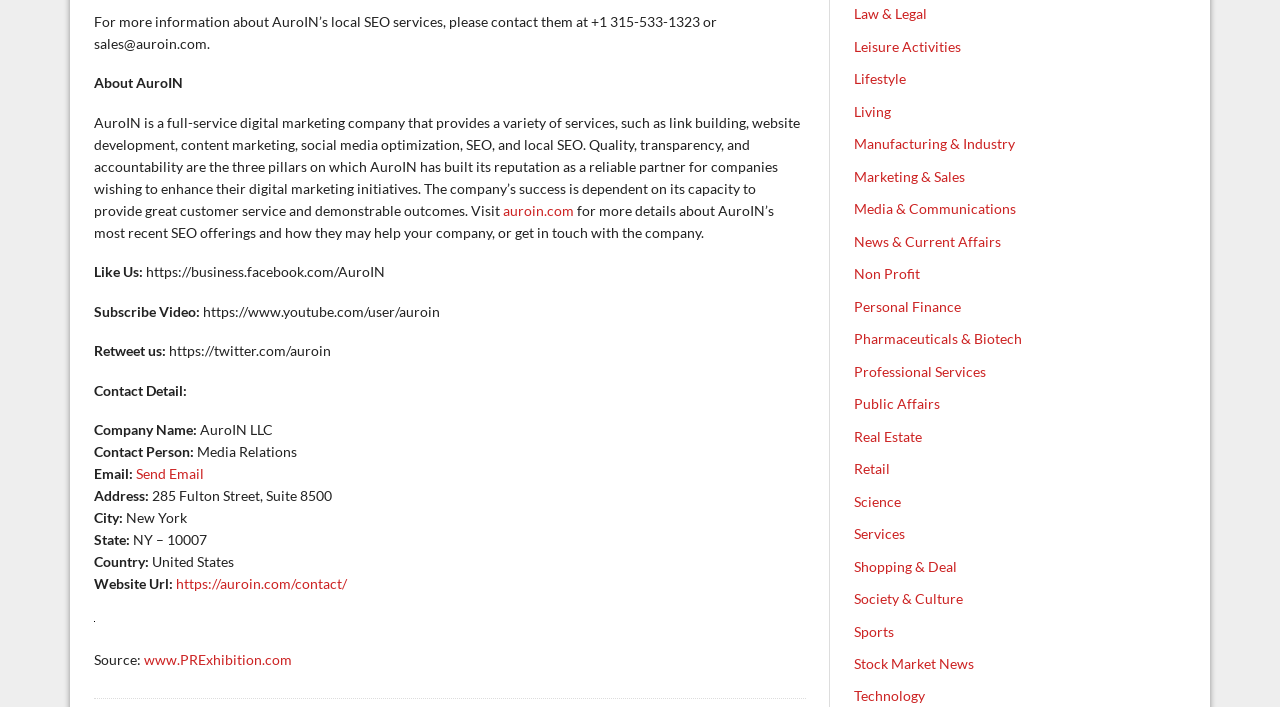Locate the bounding box coordinates of the element that should be clicked to fulfill the instruction: "Visit the News and Media Centre".

None